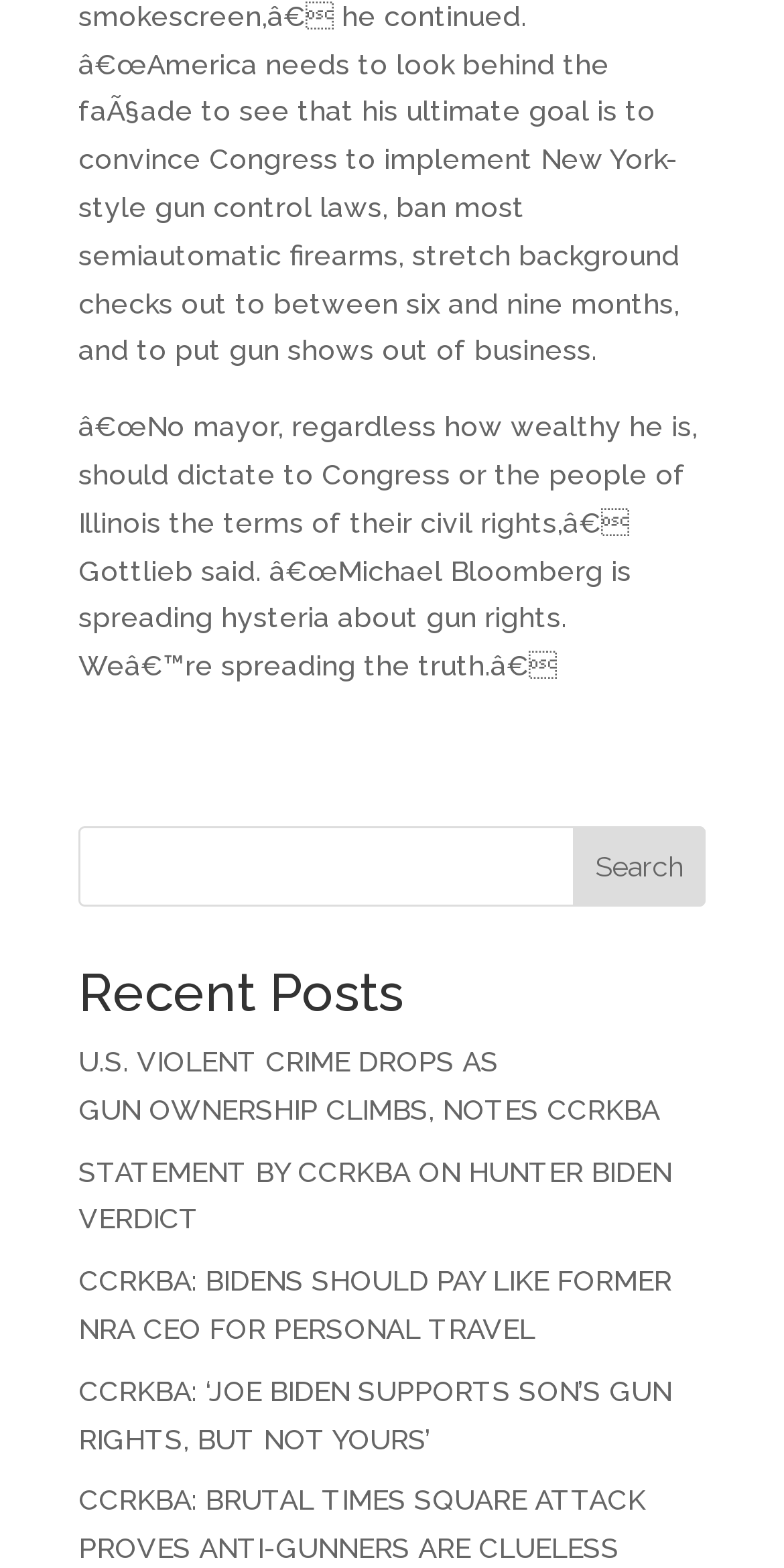Using the elements shown in the image, answer the question comprehensively: Who is mentioned in the fourth link?

The fourth link under 'Recent Posts' has the title 'CCRKBA: ‘JOE BIDEN SUPPORTS SON’S GUN RIGHTS, BUT NOT YOURS’'. This suggests that the link is about a statement or article related to Joe Biden and his stance on gun rights.